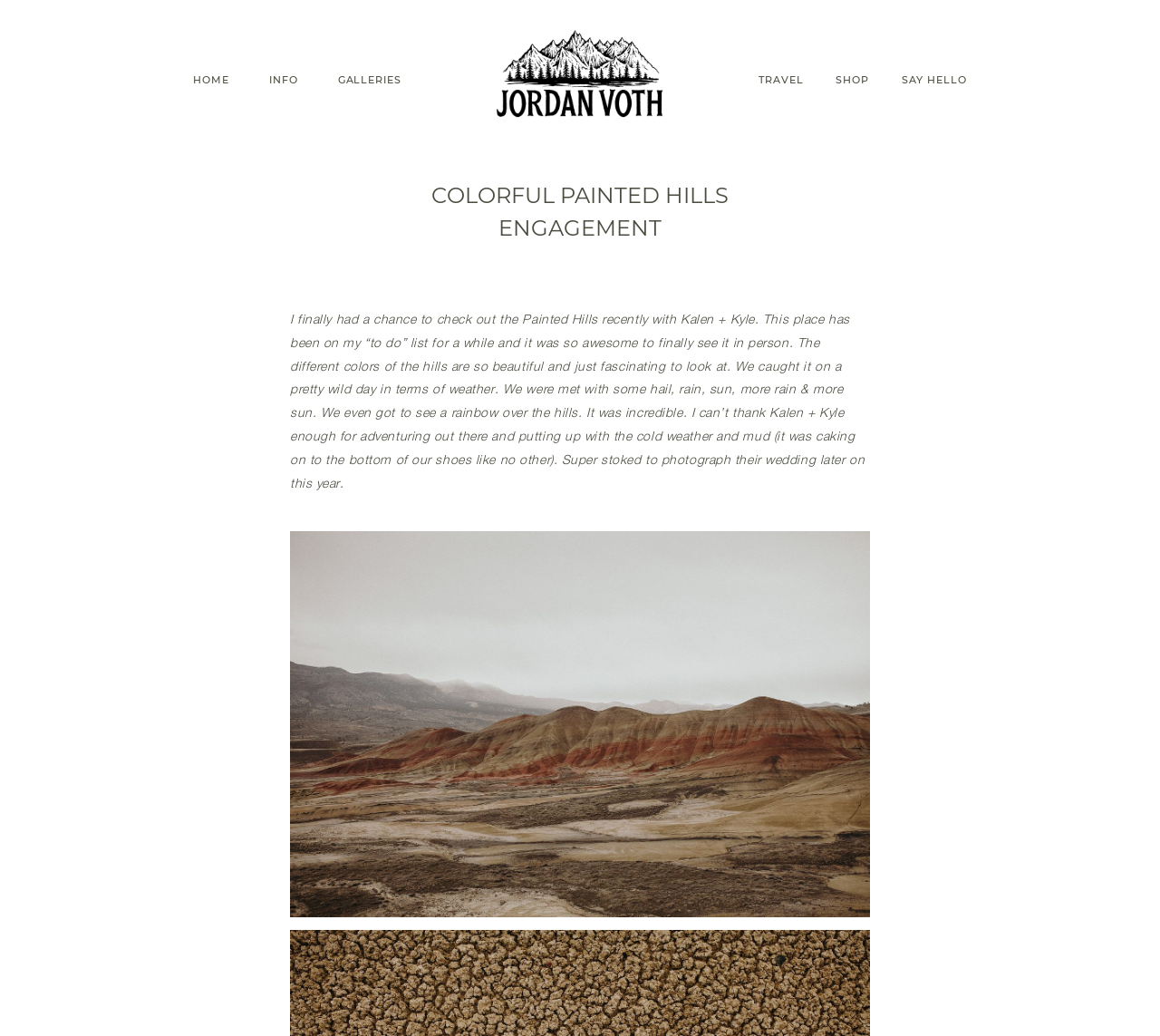Determine the bounding box coordinates of the clickable region to follow the instruction: "View GALLERIES".

[0.291, 0.073, 0.346, 0.082]